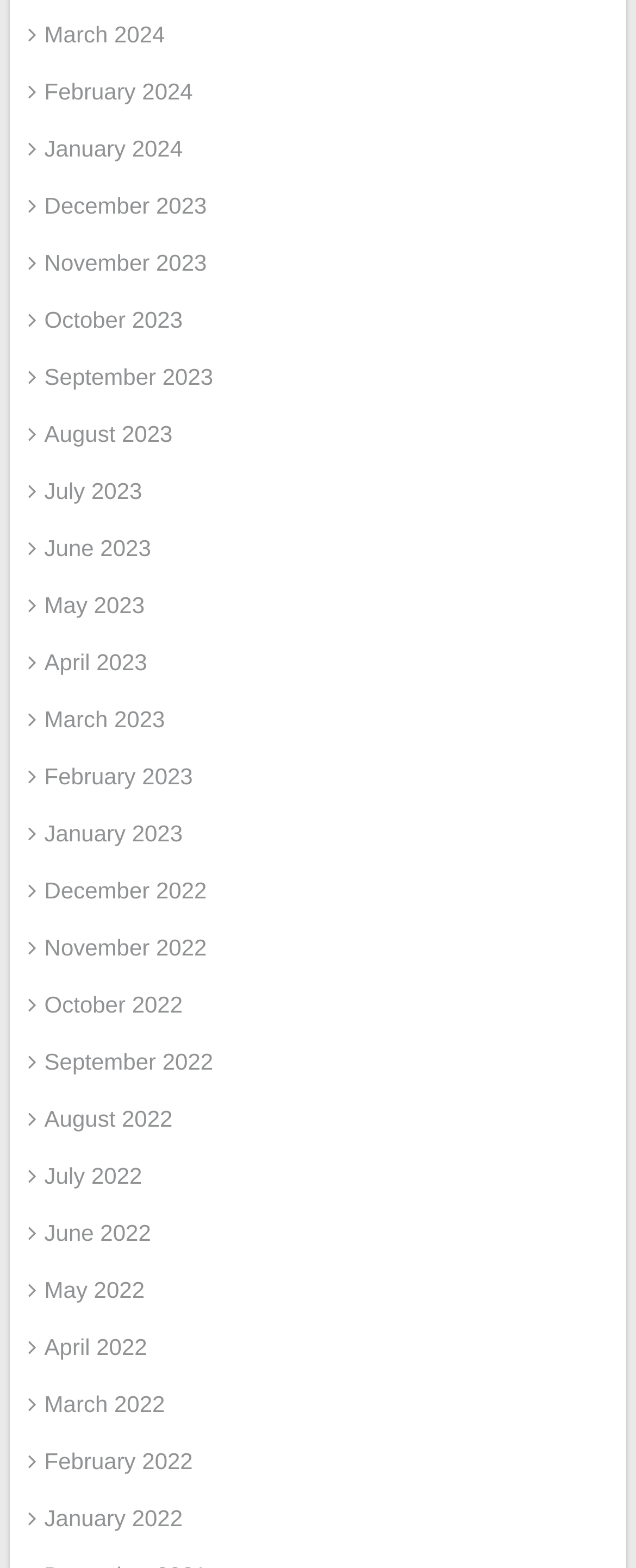Pinpoint the bounding box coordinates of the clickable element needed to complete the instruction: "View February 2023". The coordinates should be provided as four float numbers between 0 and 1: [left, top, right, bottom].

[0.044, 0.486, 0.303, 0.503]